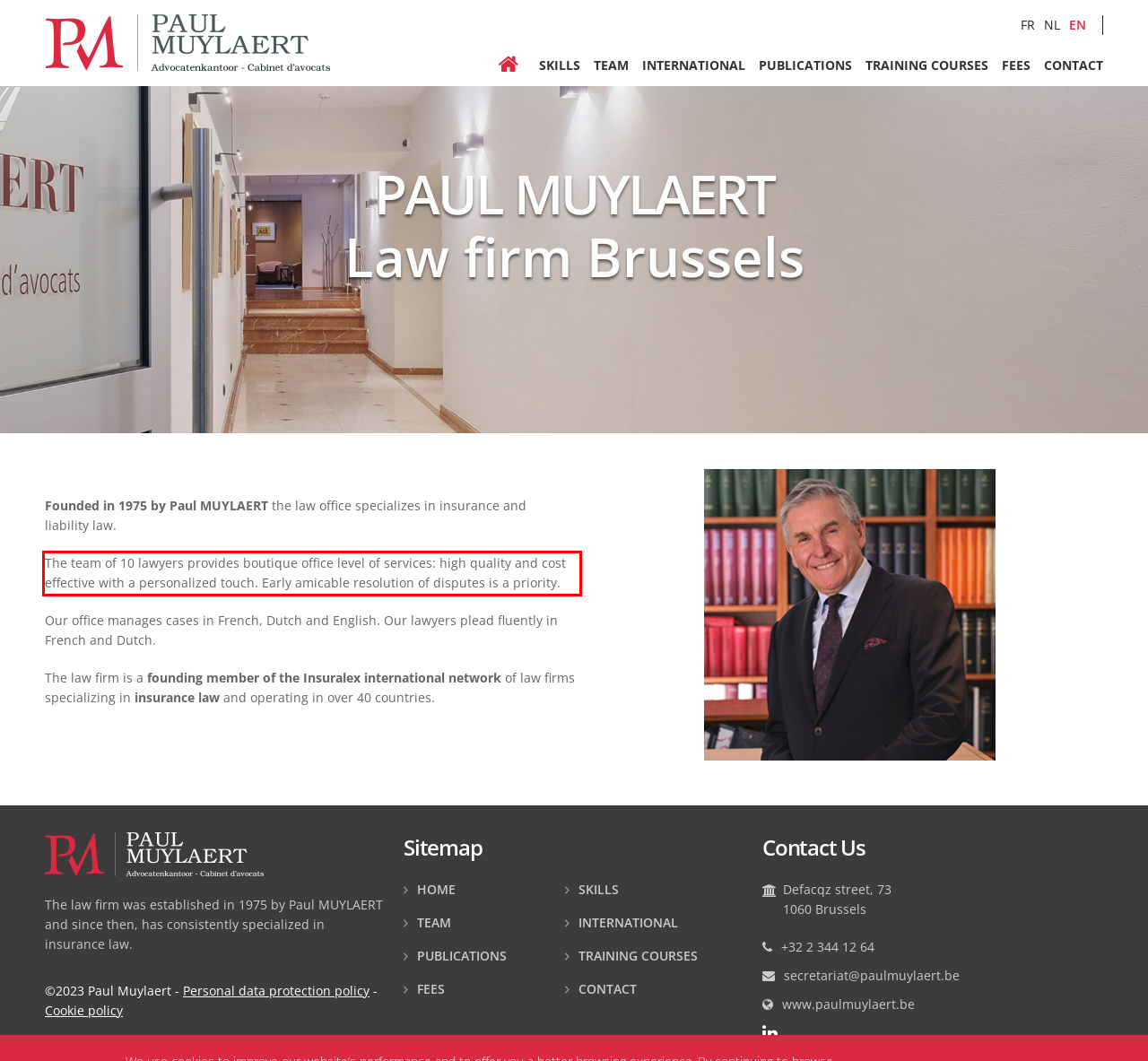The screenshot provided shows a webpage with a red bounding box. Apply OCR to the text within this red bounding box and provide the extracted content.

The team of 10 lawyers provides boutique office level of services: high quality and cost effective with a personalized touch. Early amicable resolution of disputes is a priority.